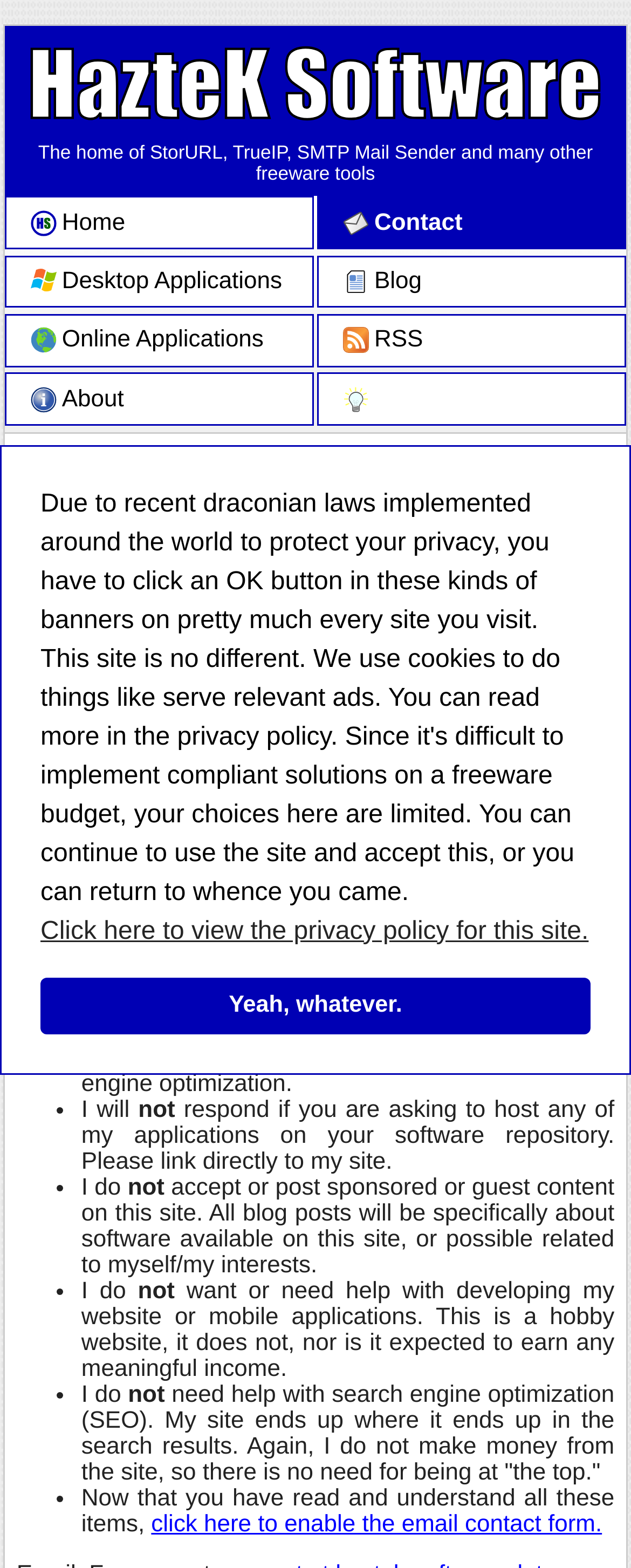Please specify the coordinates of the bounding box for the element that should be clicked to carry out this instruction: "Enable the email contact form". The coordinates must be four float numbers between 0 and 1, formatted as [left, top, right, bottom].

[0.24, 0.964, 0.954, 0.981]